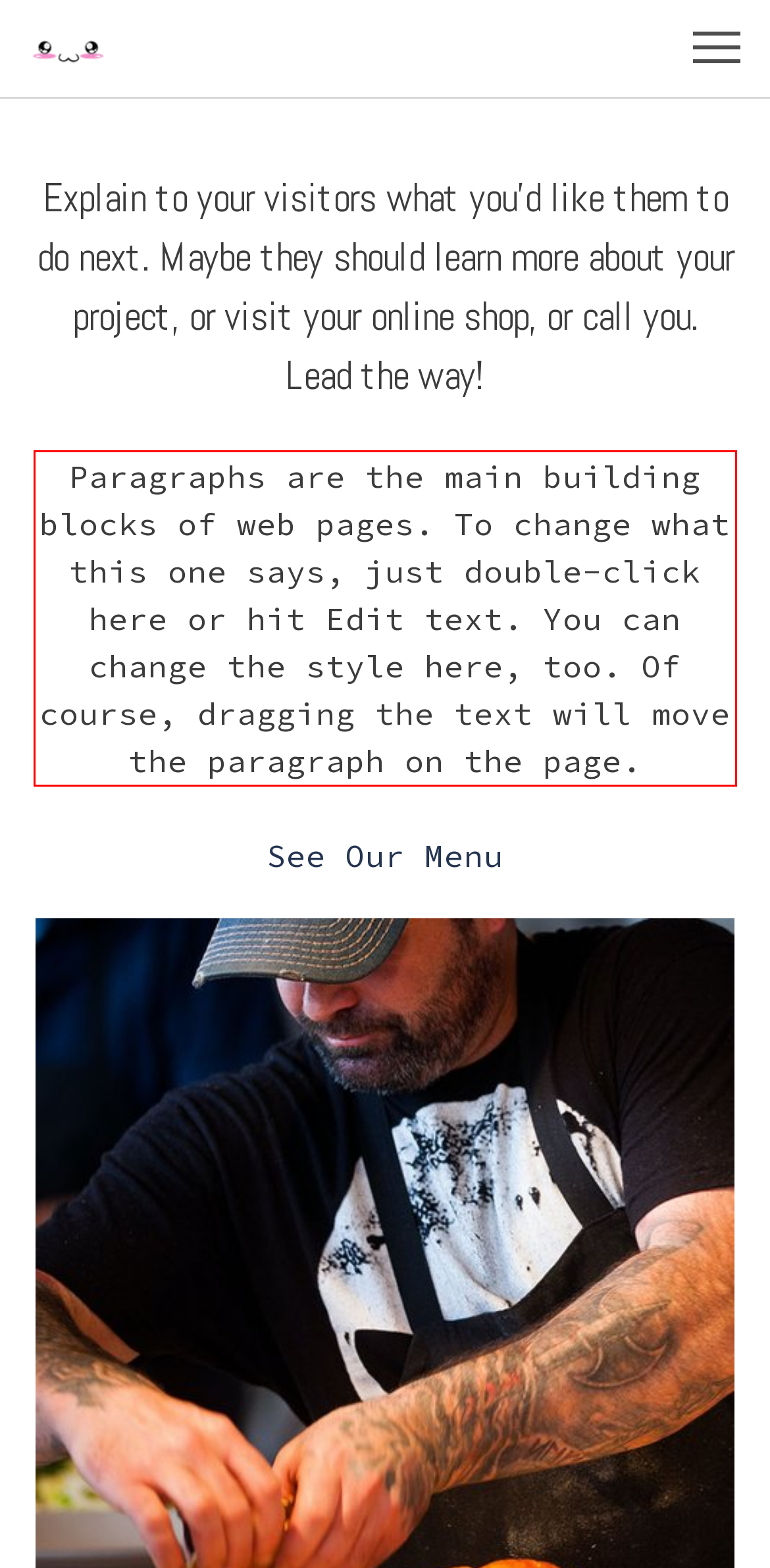Please extract the text content from the UI element enclosed by the red rectangle in the screenshot.

Paragraphs are the main building blocks of web pages. To change what this one says, just double-click here or hit Edit text. You can change the style here, too. Of course, dragging the text will move the paragraph on the page.